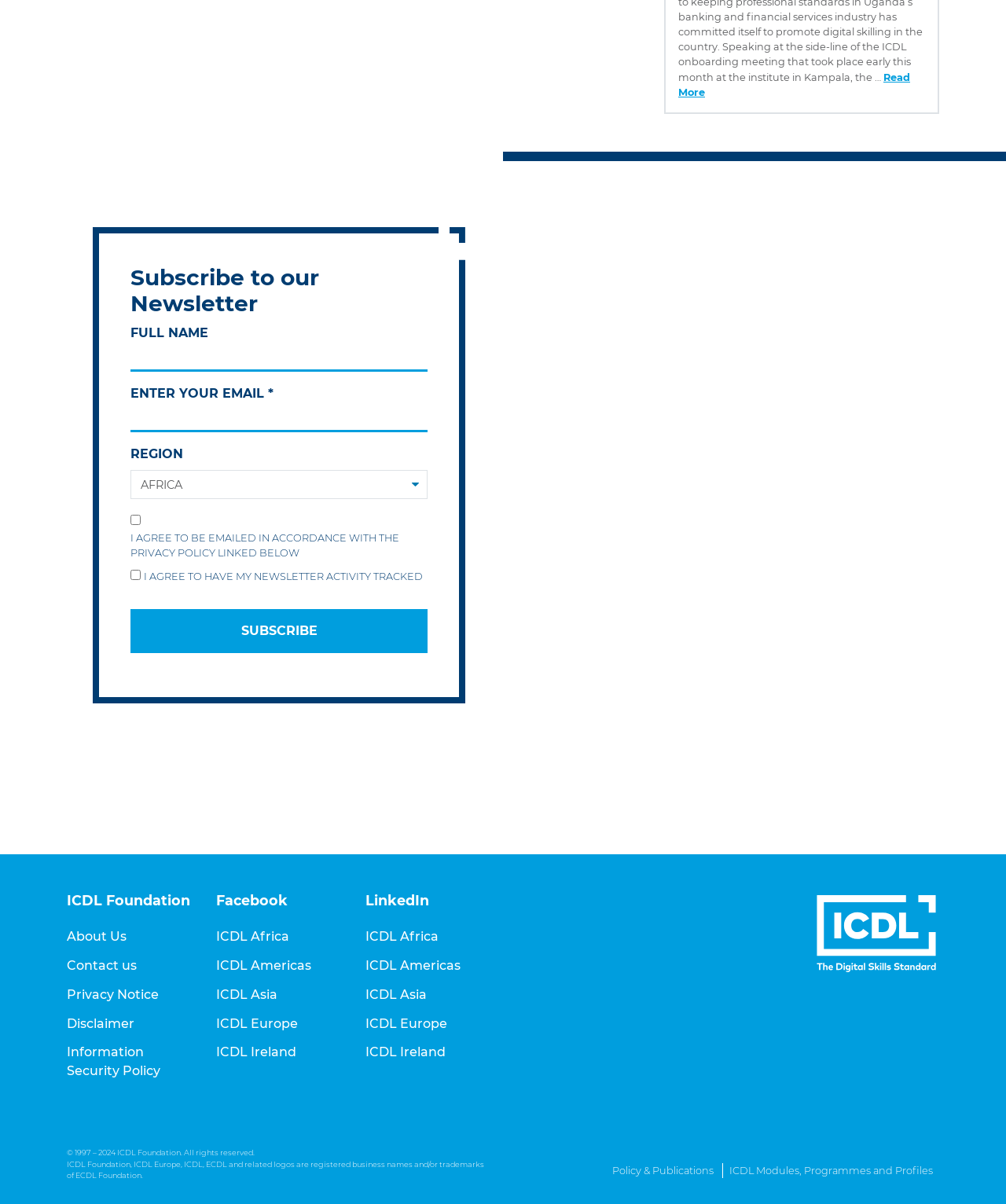Please identify the bounding box coordinates of the element that needs to be clicked to perform the following instruction: "Select your region".

[0.13, 0.39, 0.425, 0.414]